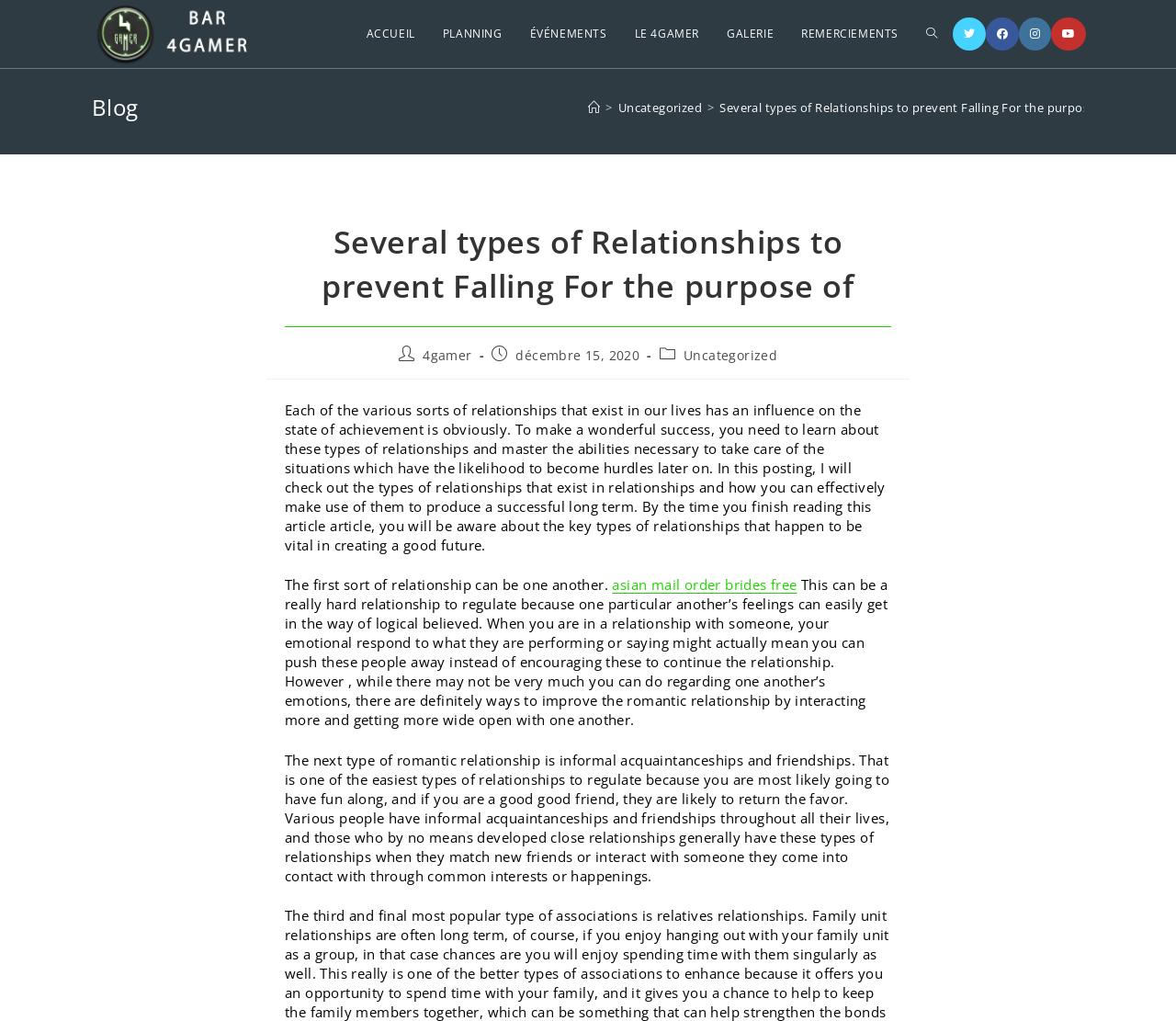Locate and provide the bounding box coordinates for the HTML element that matches this description: "asian mail order brides free".

[0.521, 0.564, 0.678, 0.582]